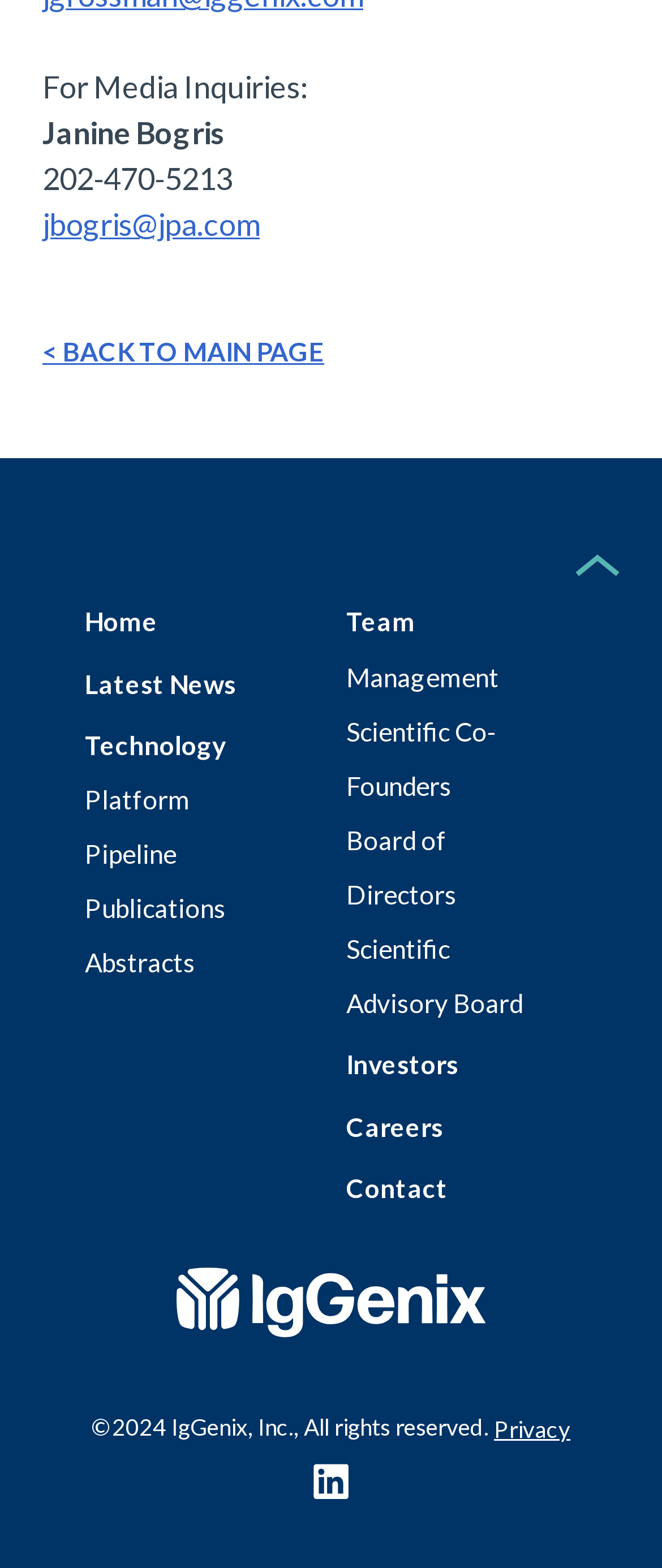Please pinpoint the bounding box coordinates for the region I should click to adhere to this instruction: "go to main page".

[0.064, 0.215, 0.49, 0.234]